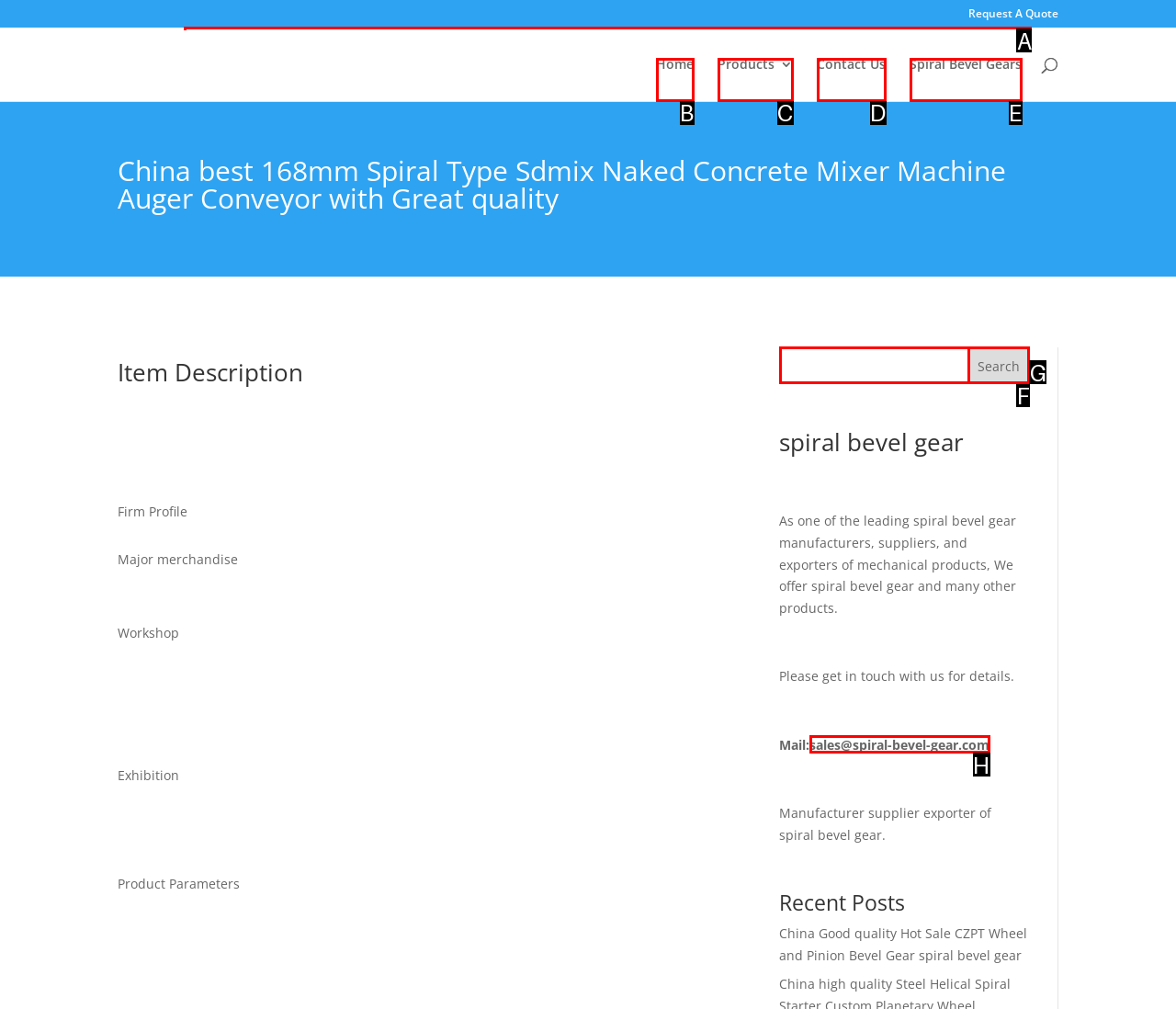Identify the correct choice to execute this task: Search for products
Respond with the letter corresponding to the right option from the available choices.

A